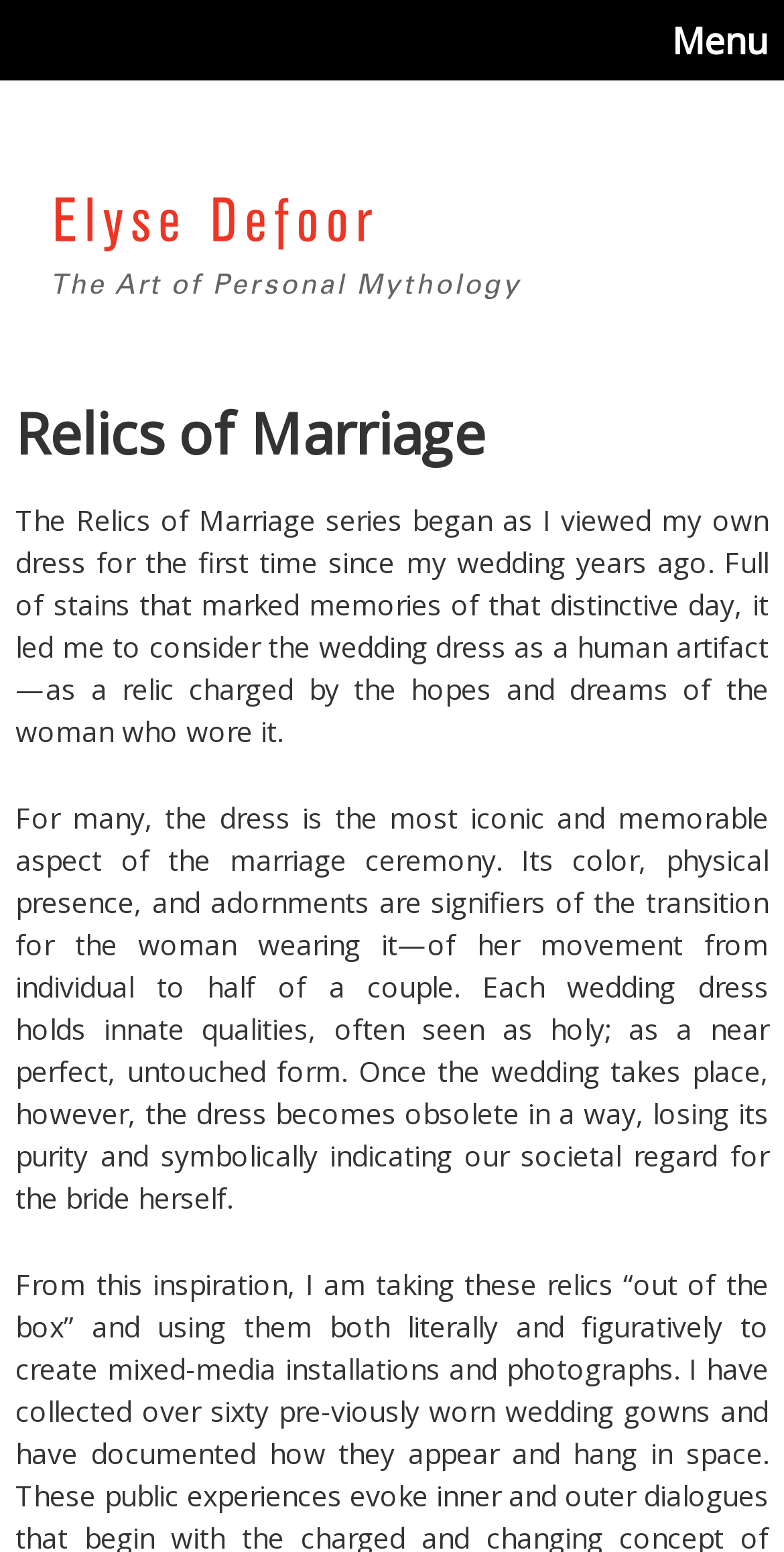Provide the bounding box for the UI element matching this description: "Menu".

[0.857, 0.01, 0.98, 0.041]